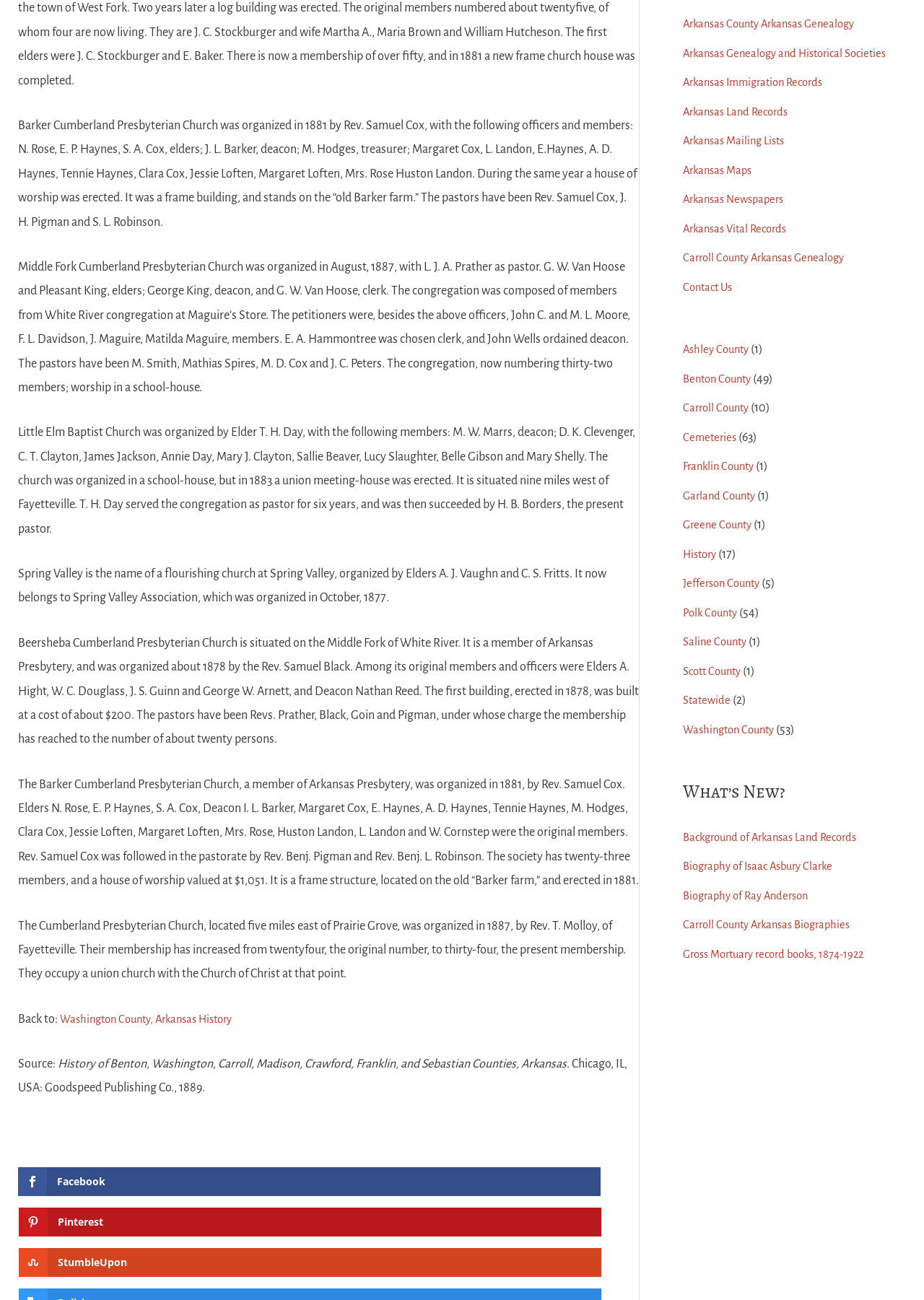What is the location of the Little Elm Baptist Church?
Use the information from the screenshot to give a comprehensive response to the question.

I found this information in the StaticText element that describes the history of the Little Elm Baptist Church, which mentions that it is located nine miles west of Fayetteville.